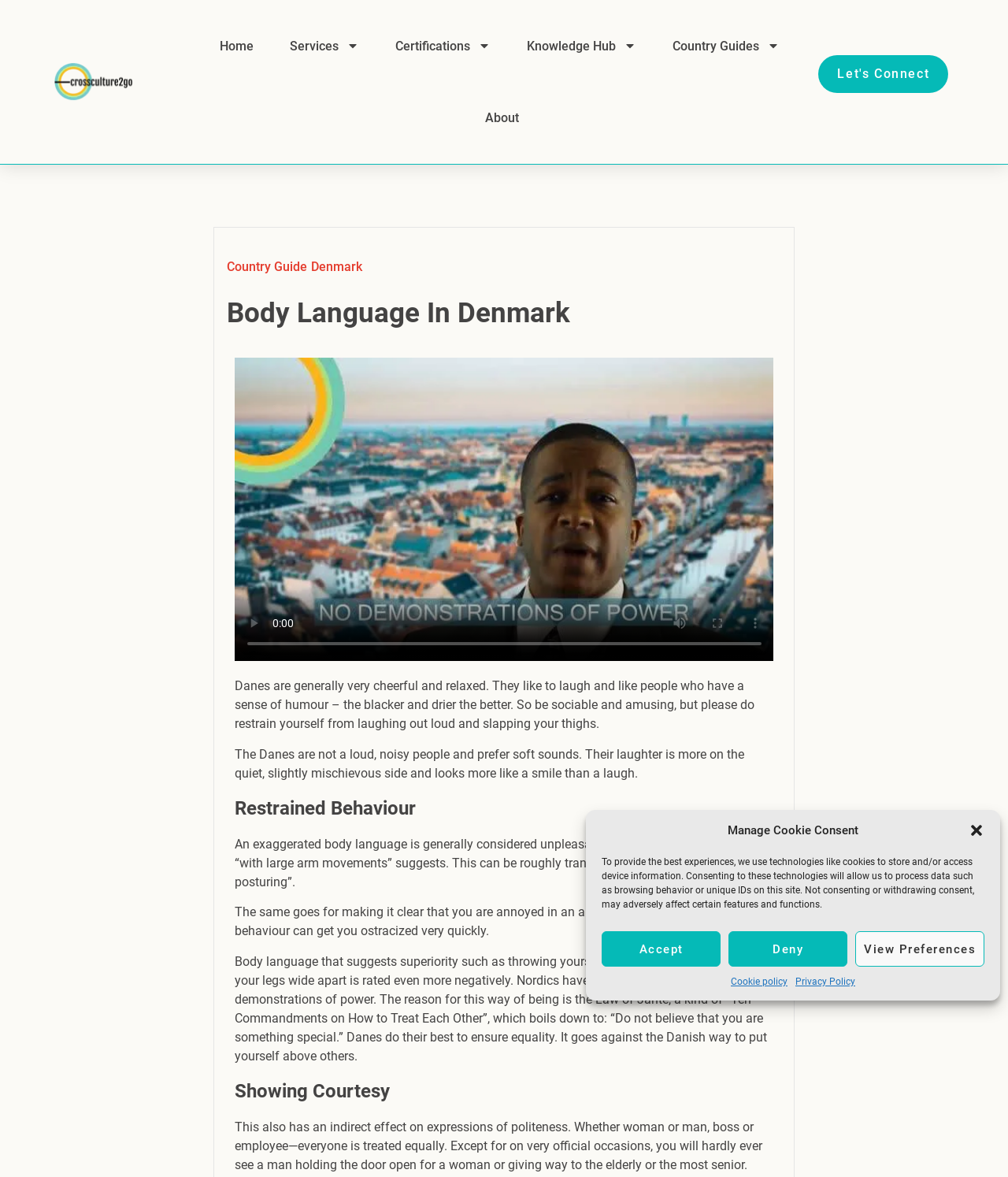Please determine the bounding box coordinates of the section I need to click to accomplish this instruction: "Click the 'Let's Connect' link".

[0.812, 0.047, 0.941, 0.079]